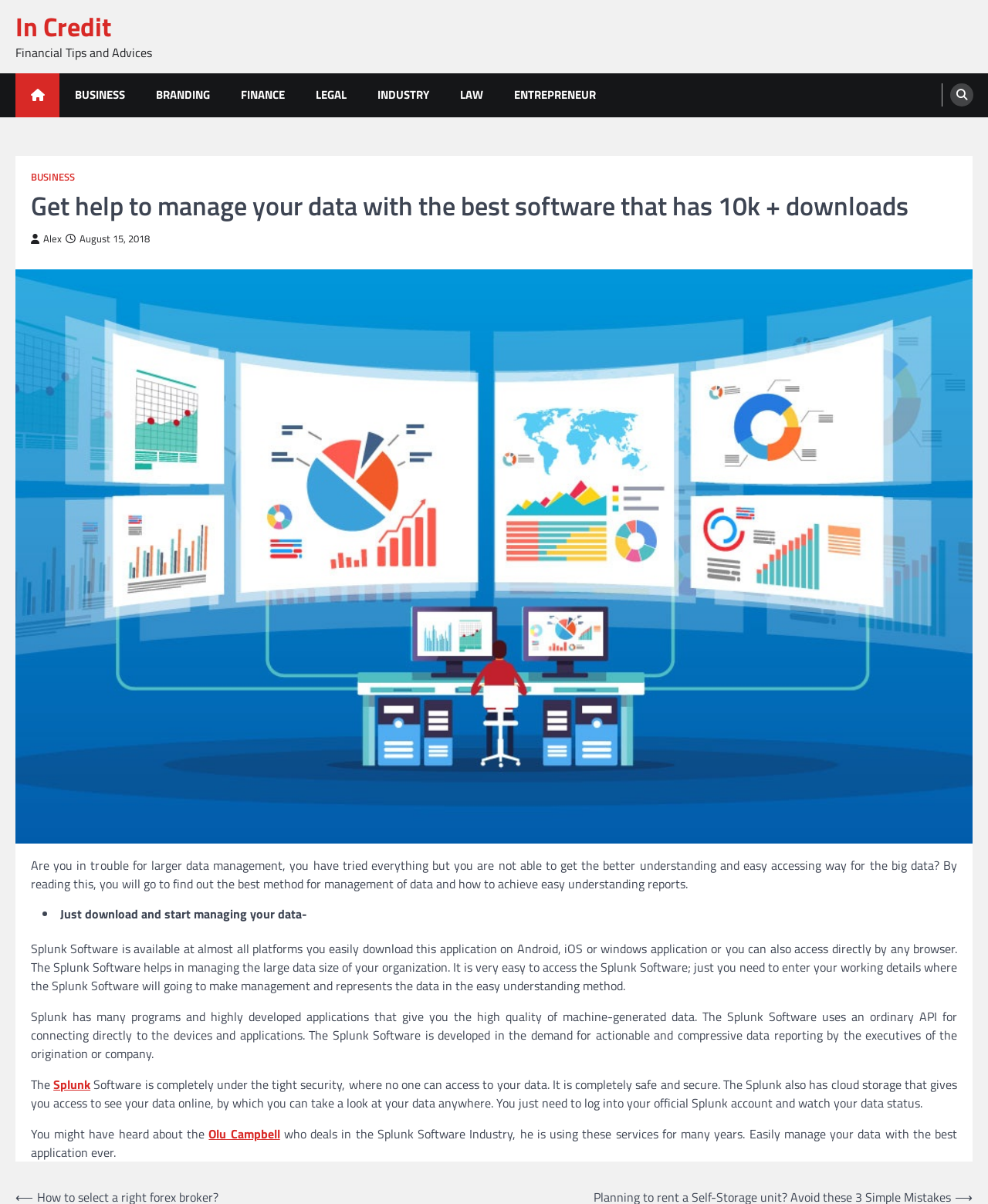Show me the bounding box coordinates of the clickable region to achieve the task as per the instruction: "Search for something".

[0.962, 0.069, 0.985, 0.088]